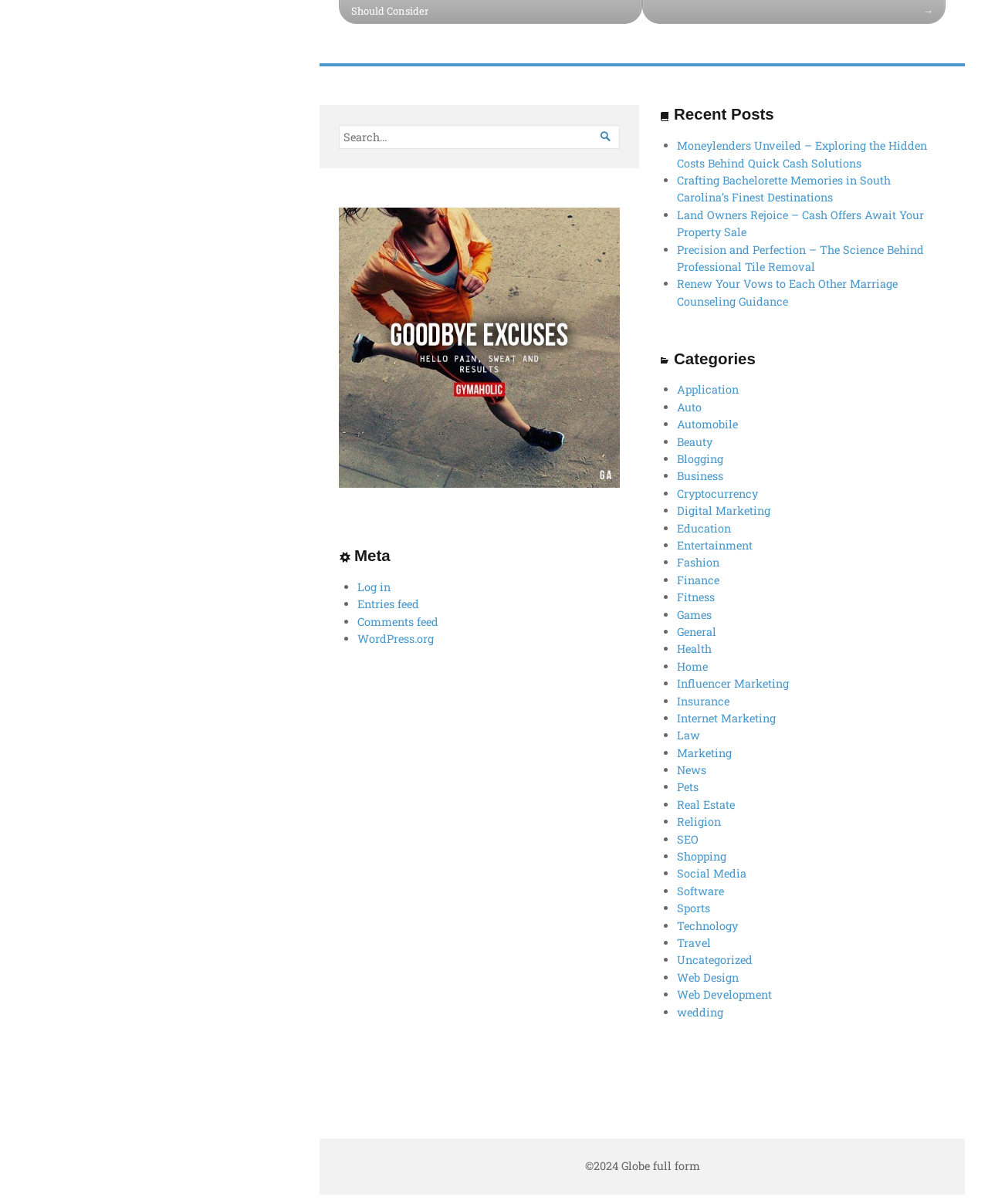Specify the bounding box coordinates of the area to click in order to execute this command: 'Browse categories'. The coordinates should consist of four float numbers ranging from 0 to 1, and should be formatted as [left, top, right, bottom].

[0.666, 0.29, 0.95, 0.305]